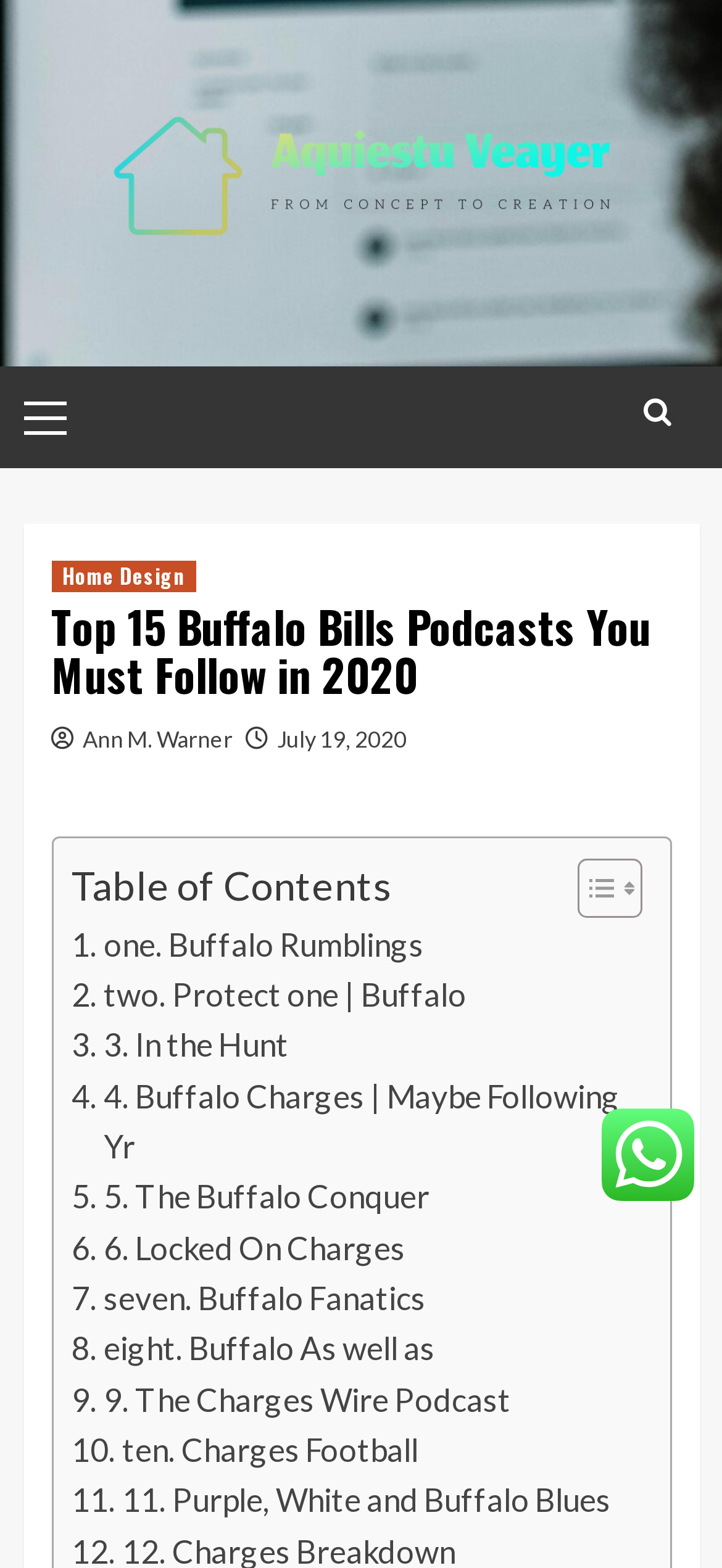Offer a detailed explanation of the webpage layout and contents.

This webpage is about the top 15 Buffalo Bills podcasts to follow in 2020. At the top left, there is a link to "Aquiestu Veayer" accompanied by an image. Next to it, there is a primary menu control with the label "Primary Menu". 

On the right side, there is a search icon represented by a magnifying glass symbol. Below it, there is a header section with links to "Home Design" and the title of the webpage "Top 15 Buffalo Bills Podcasts You Must Follow in 2020". The author's name "Ann M. Warner" and the date "July 19, 2020" are also displayed in this section.

Below the header, there is a table of contents section with a toggle button to expand or collapse the content. The table of contents lists the top 15 podcasts, each with a link to the corresponding podcast. The podcasts are listed in a numbered order, starting from "Buffalo Rumblings" to "Purple, White and Buffalo Blues". 

At the bottom right, there is an image.